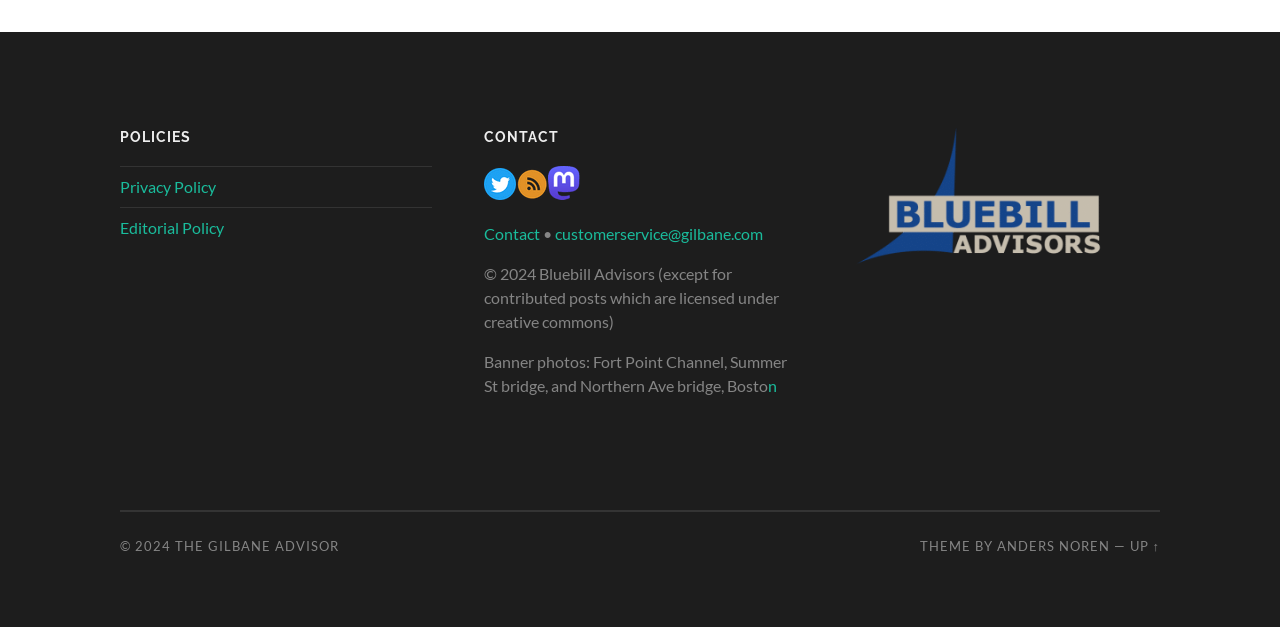Could you determine the bounding box coordinates of the clickable element to complete the instruction: "Visit THE GILBANE ADVISOR"? Provide the coordinates as four float numbers between 0 and 1, i.e., [left, top, right, bottom].

[0.137, 0.857, 0.265, 0.883]